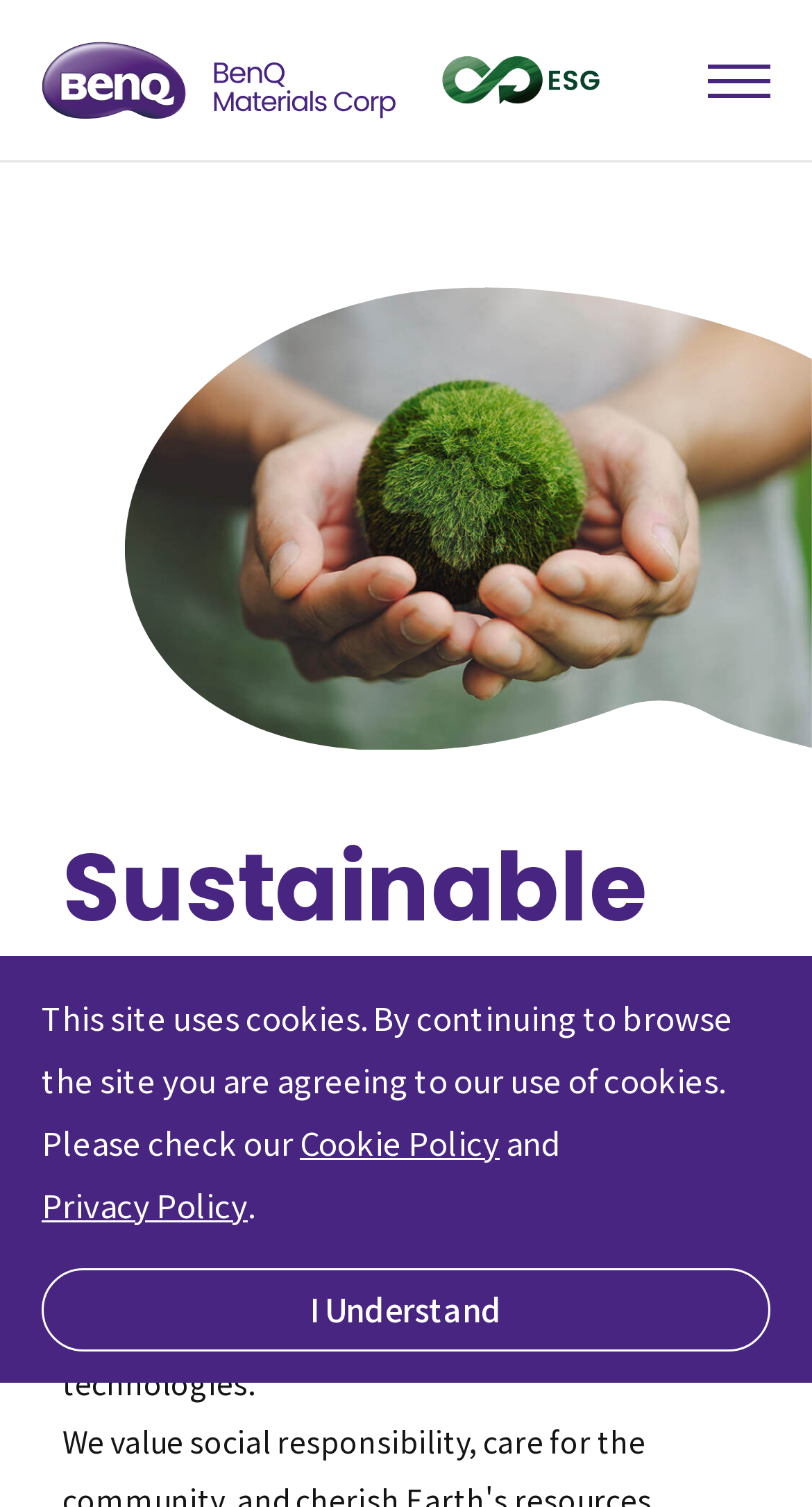Use a single word or phrase to answer the question: 
What is the purpose of the link 'Cookie Policy'?

To check cookie policy